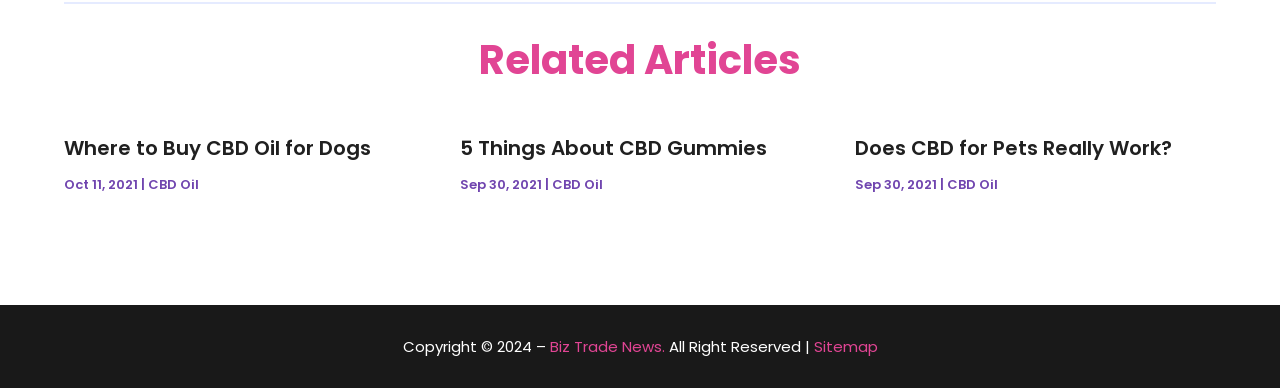Please examine the image and answer the question with a detailed explanation:
How many articles are listed under 'Related Articles'?

Under the 'Related Articles' heading, there are three article elements, each with a heading, a link, and a date. These articles are 'Where to Buy CBD Oil for Dogs', '5 Things About CBD Gummies', and 'Does CBD for Pets Really Work?'.